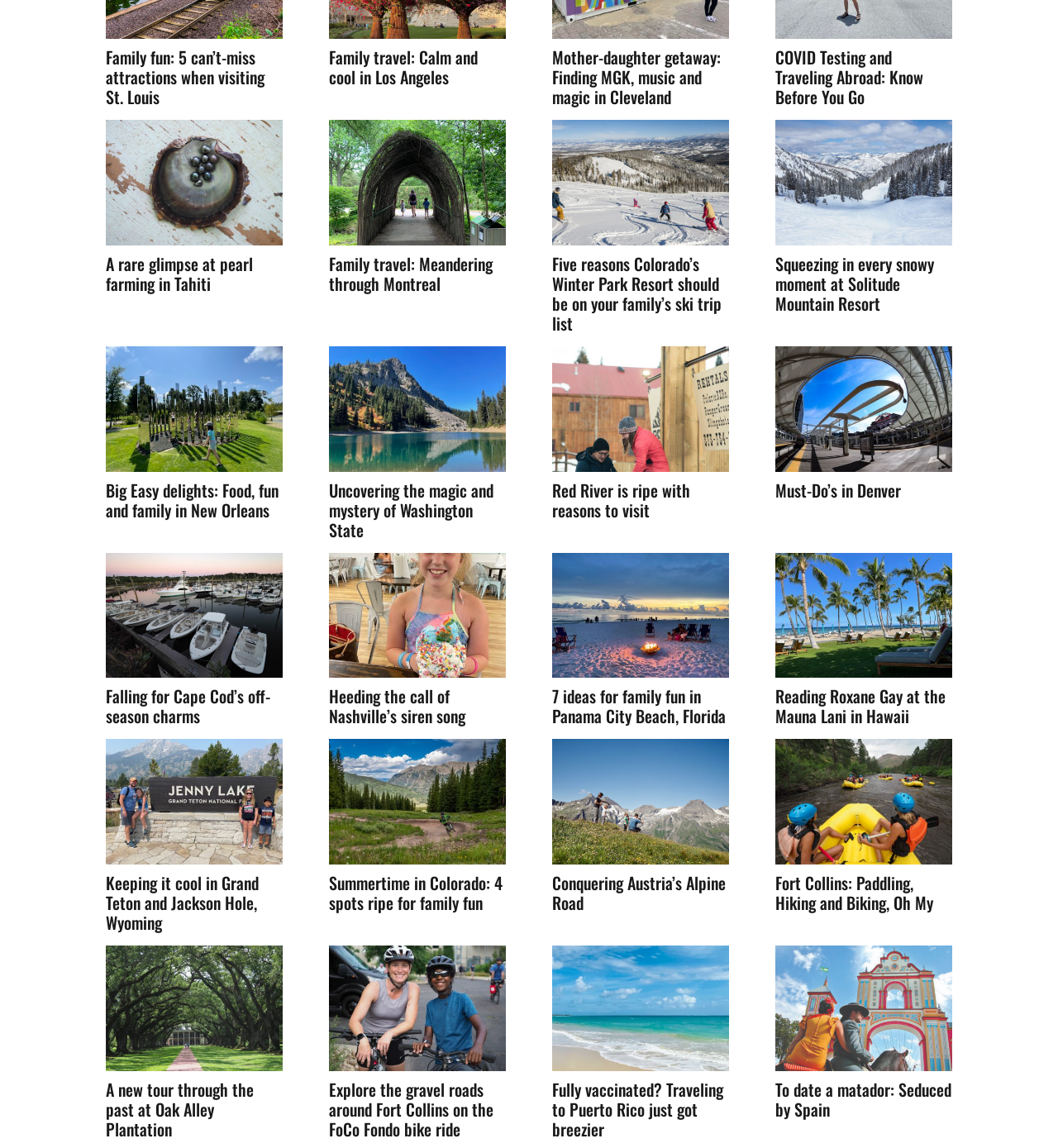Provide a brief response using a word or short phrase to this question:
How many articles are on this webpage?

26